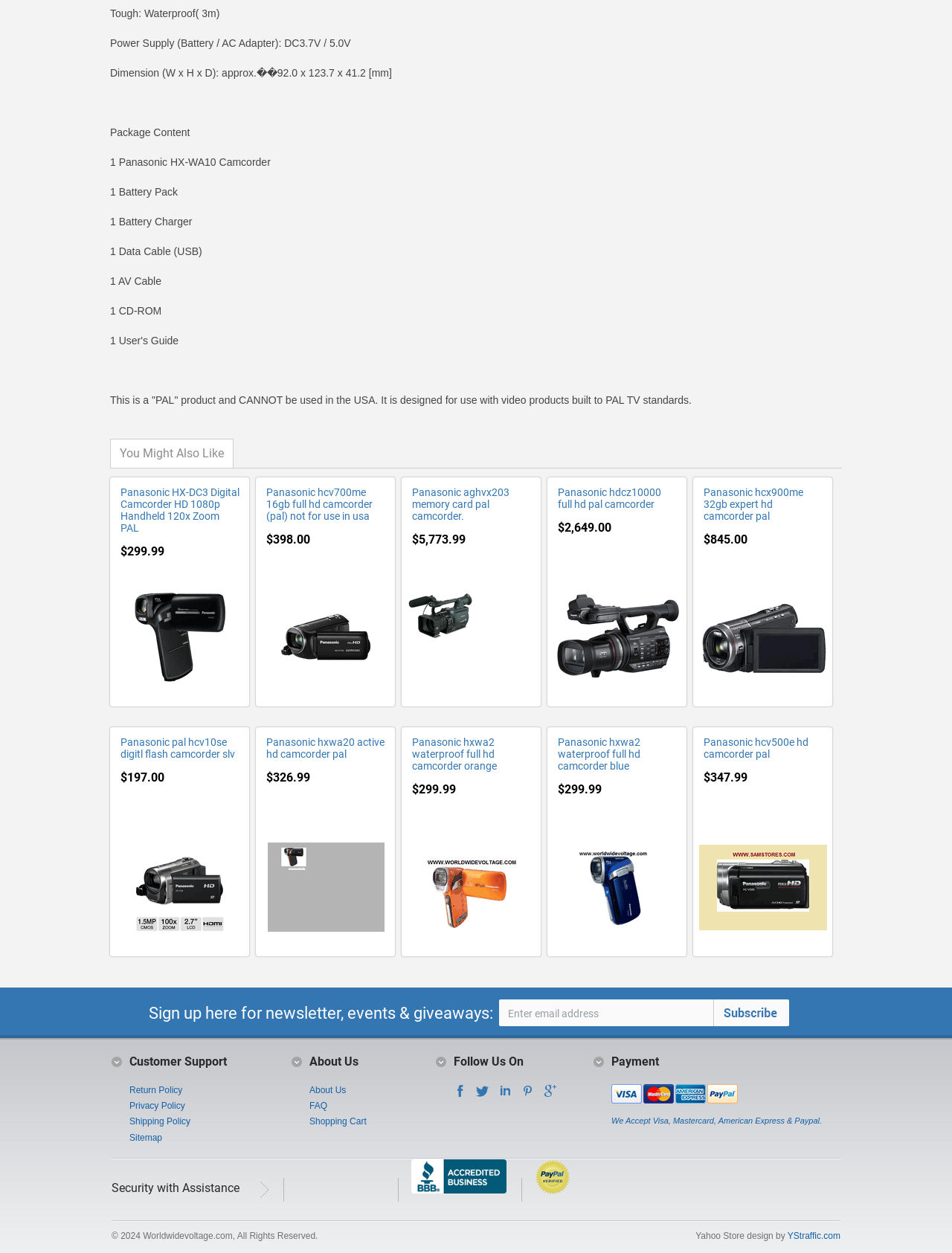Can you show the bounding box coordinates of the region to click on to complete the task described in the instruction: "Click the 'MORE INFO' link"?

[0.123, 0.251, 0.256, 0.283]